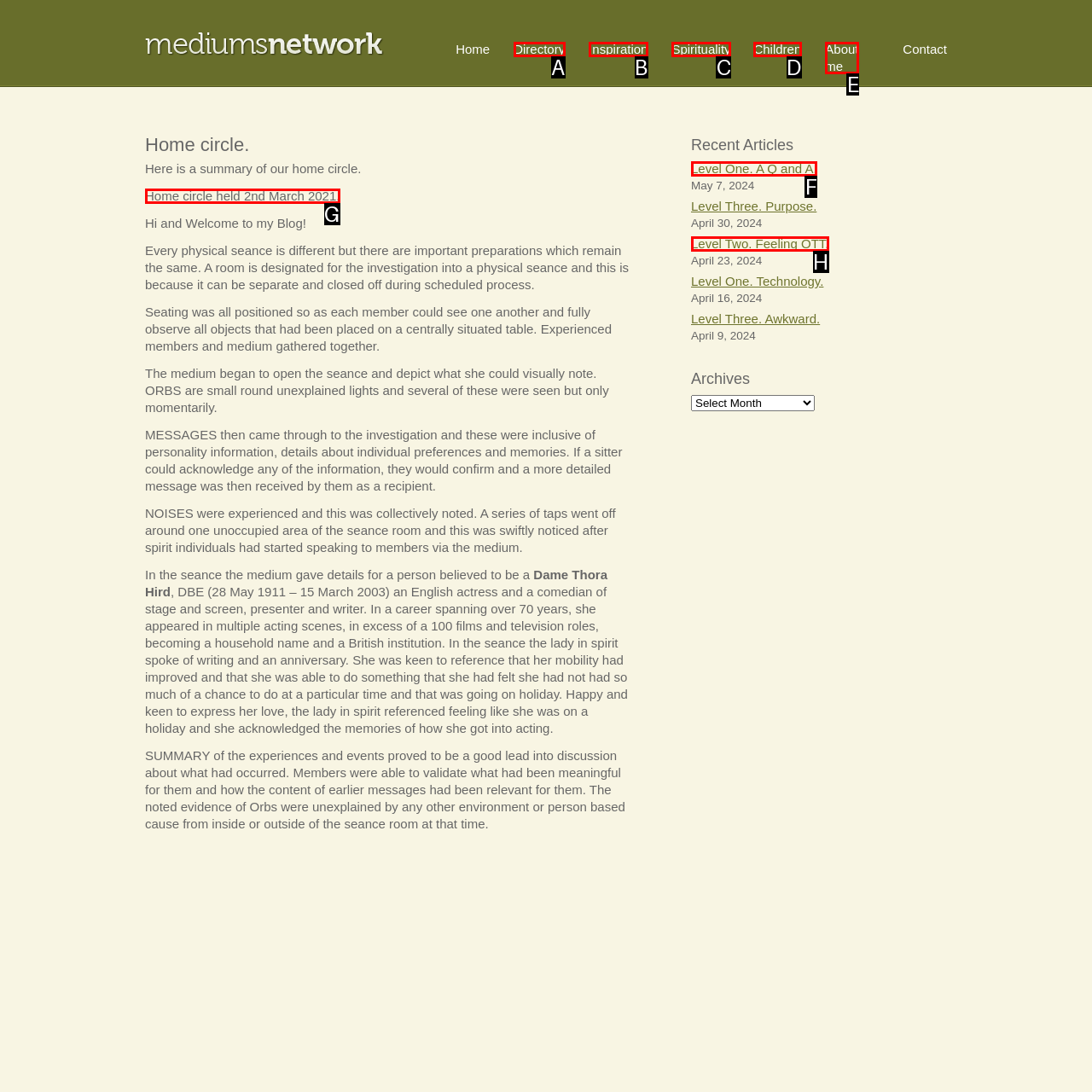Tell me which one HTML element I should click to complete the following task: Read the 'Home circle held 2nd March 2021' article
Answer with the option's letter from the given choices directly.

G